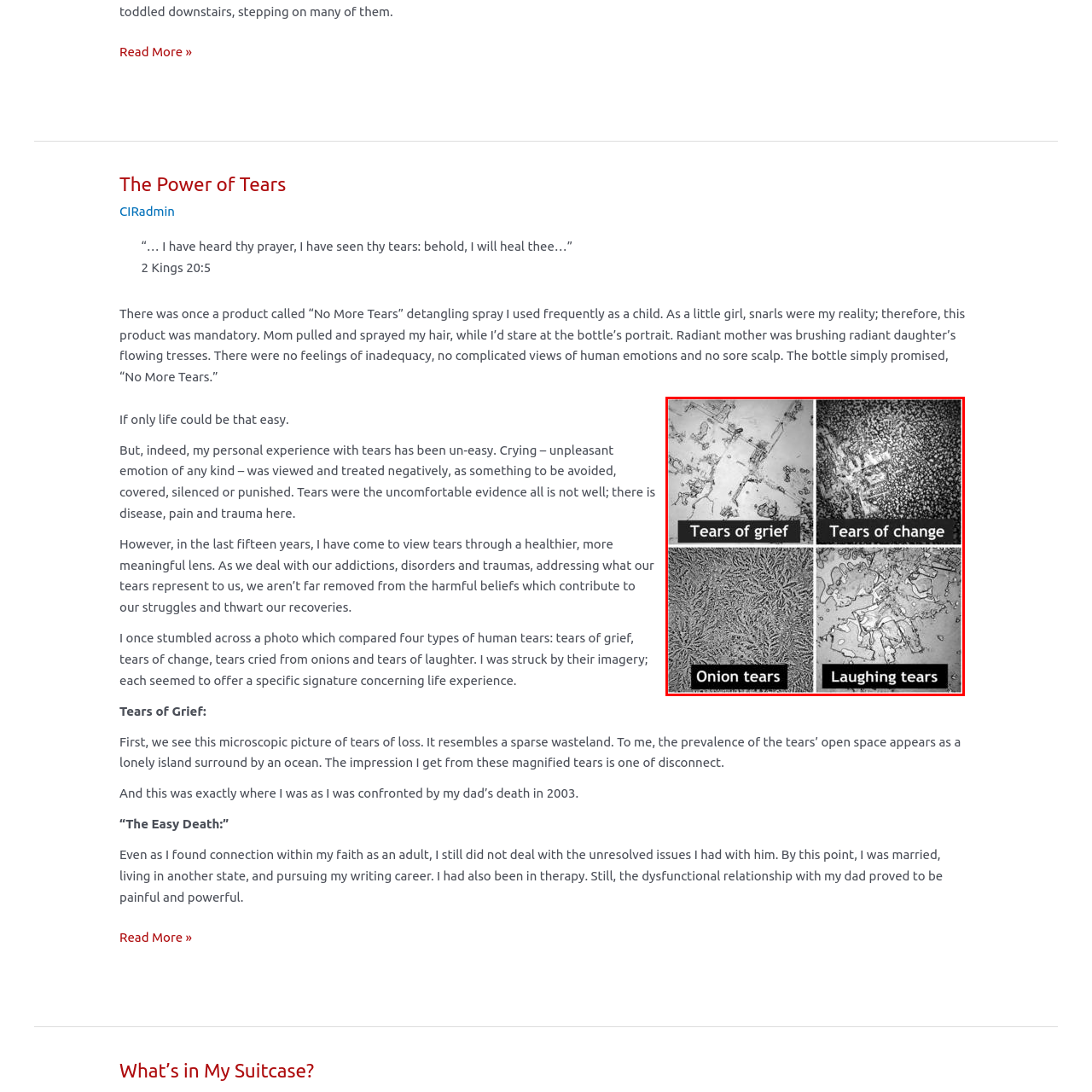Look at the image enclosed within the red outline and answer the question with a single word or phrase:
What is the characteristic of 'Onion tears'?

Intricate, patterned formations